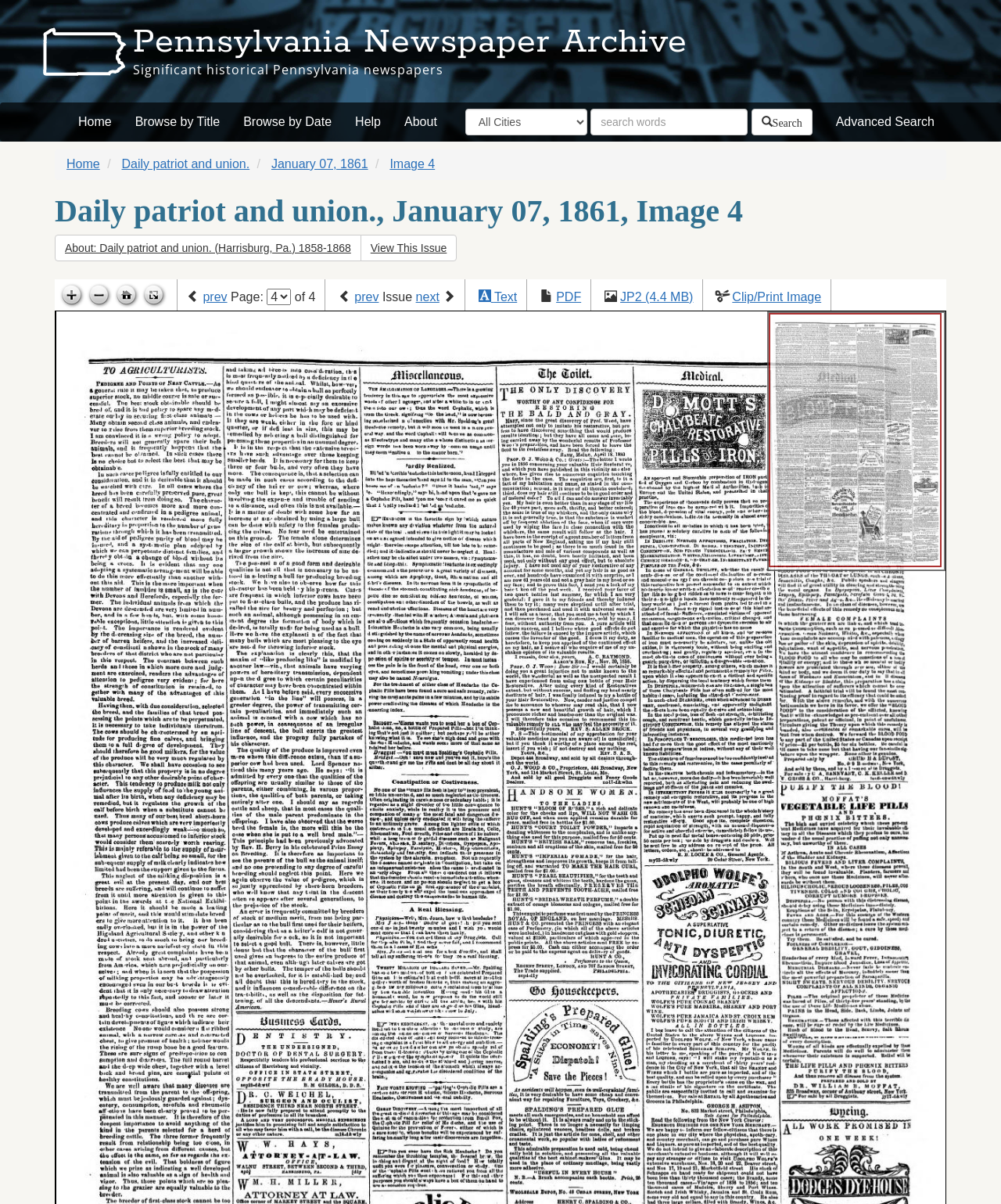Locate the bounding box for the described UI element: "Text". Ensure the coordinates are four float numbers between 0 and 1, formatted as [left, top, right, bottom].

[0.494, 0.241, 0.517, 0.252]